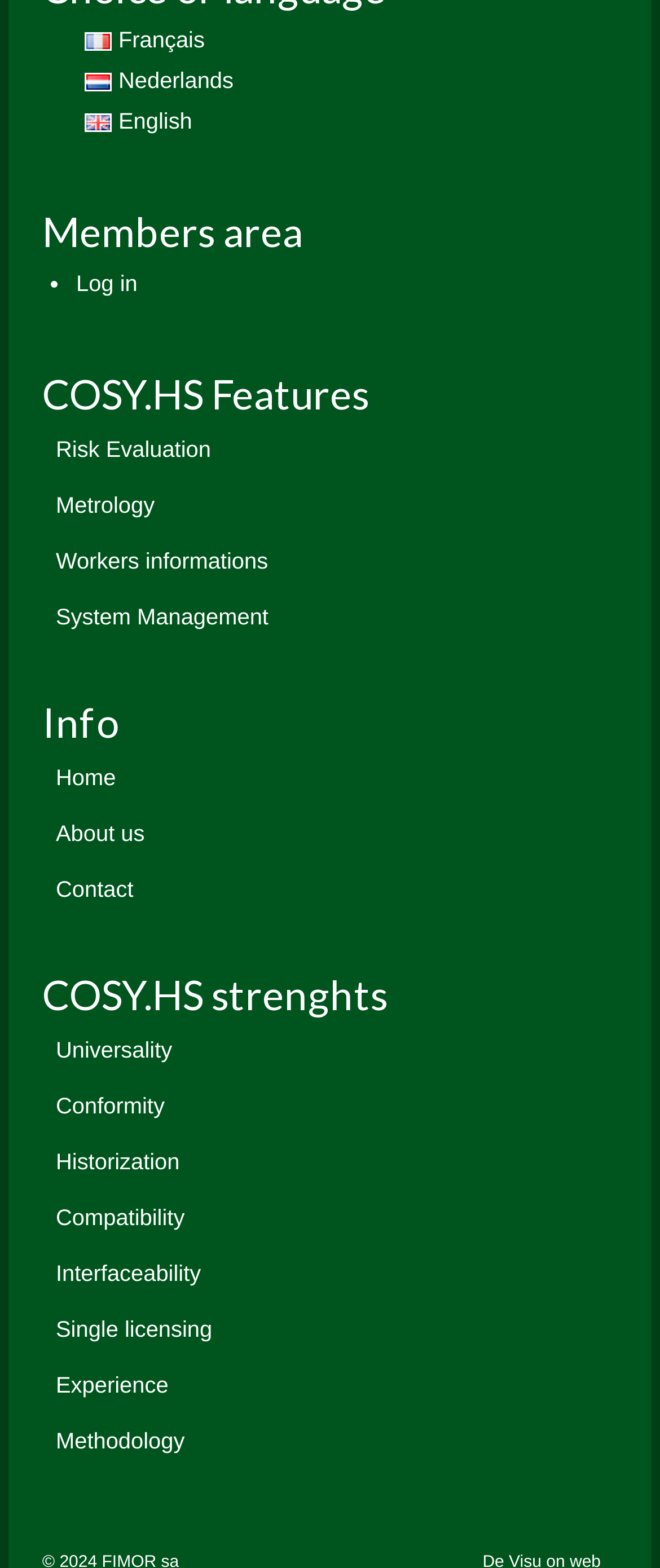Locate the bounding box coordinates of the element that needs to be clicked to carry out the instruction: "Go to Home". The coordinates should be given as four float numbers ranging from 0 to 1, i.e., [left, top, right, bottom].

[0.064, 0.485, 0.849, 0.507]